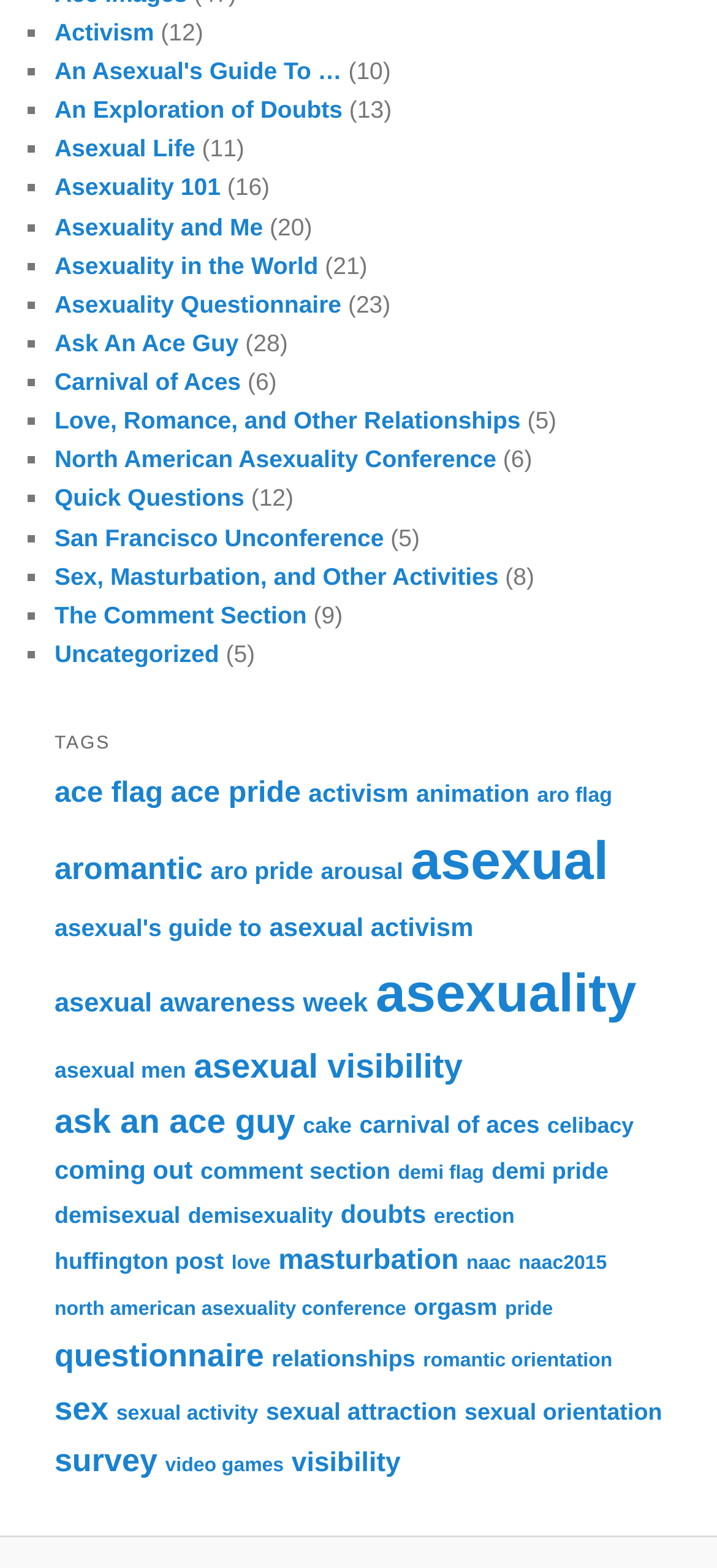Please determine the bounding box of the UI element that matches this description: ace flag. The coordinates should be given as (top-left x, top-left y, bottom-right x, bottom-right y), with all values between 0 and 1.

[0.076, 0.497, 0.227, 0.517]